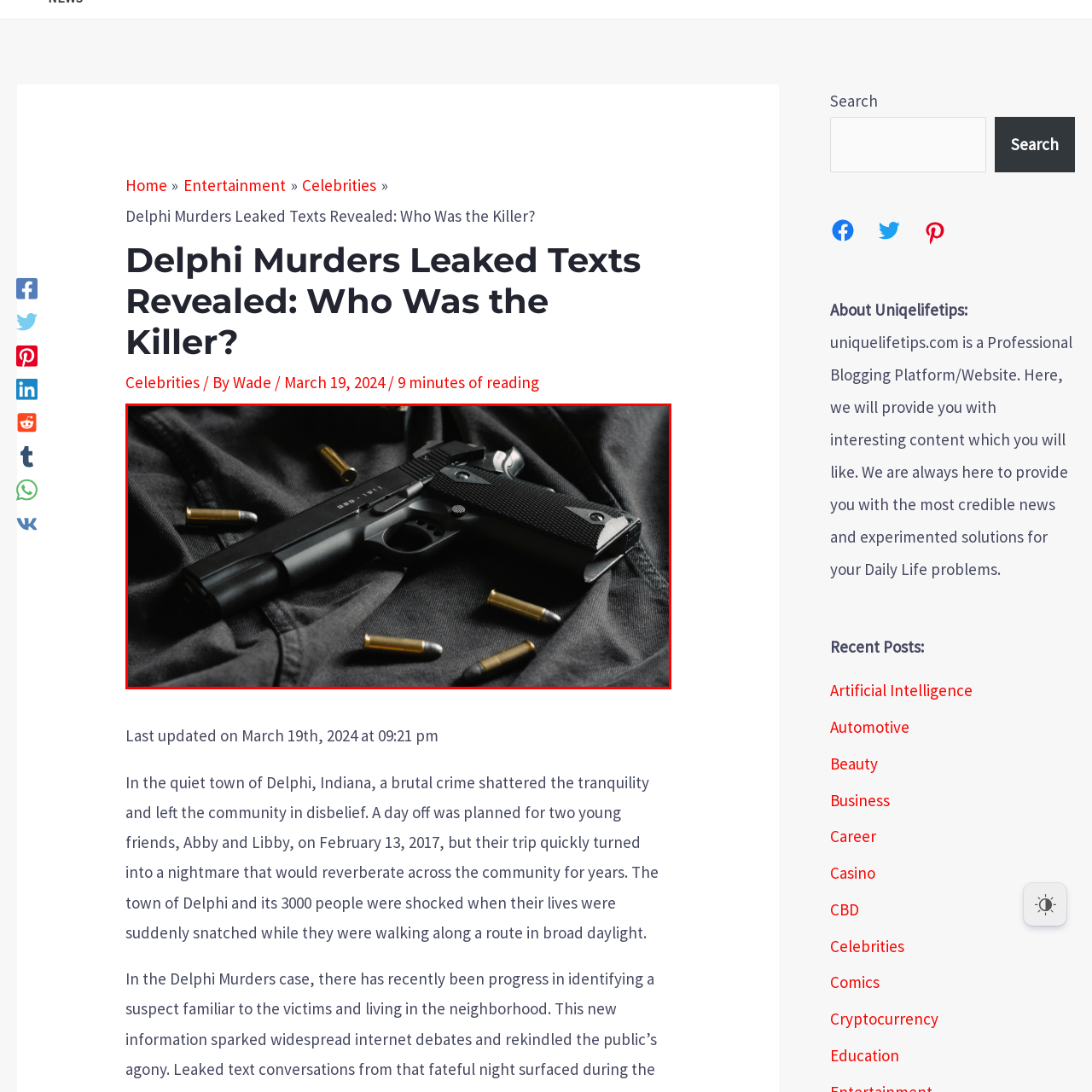What is the surface on which the pistol is placed?
Look closely at the image highlighted by the red bounding box and give a comprehensive answer to the question.

The caption states that the pistol is 'prominently displayed on a dark fabric surface', indicating that the surface on which the pistol is placed is a dark-colored fabric.